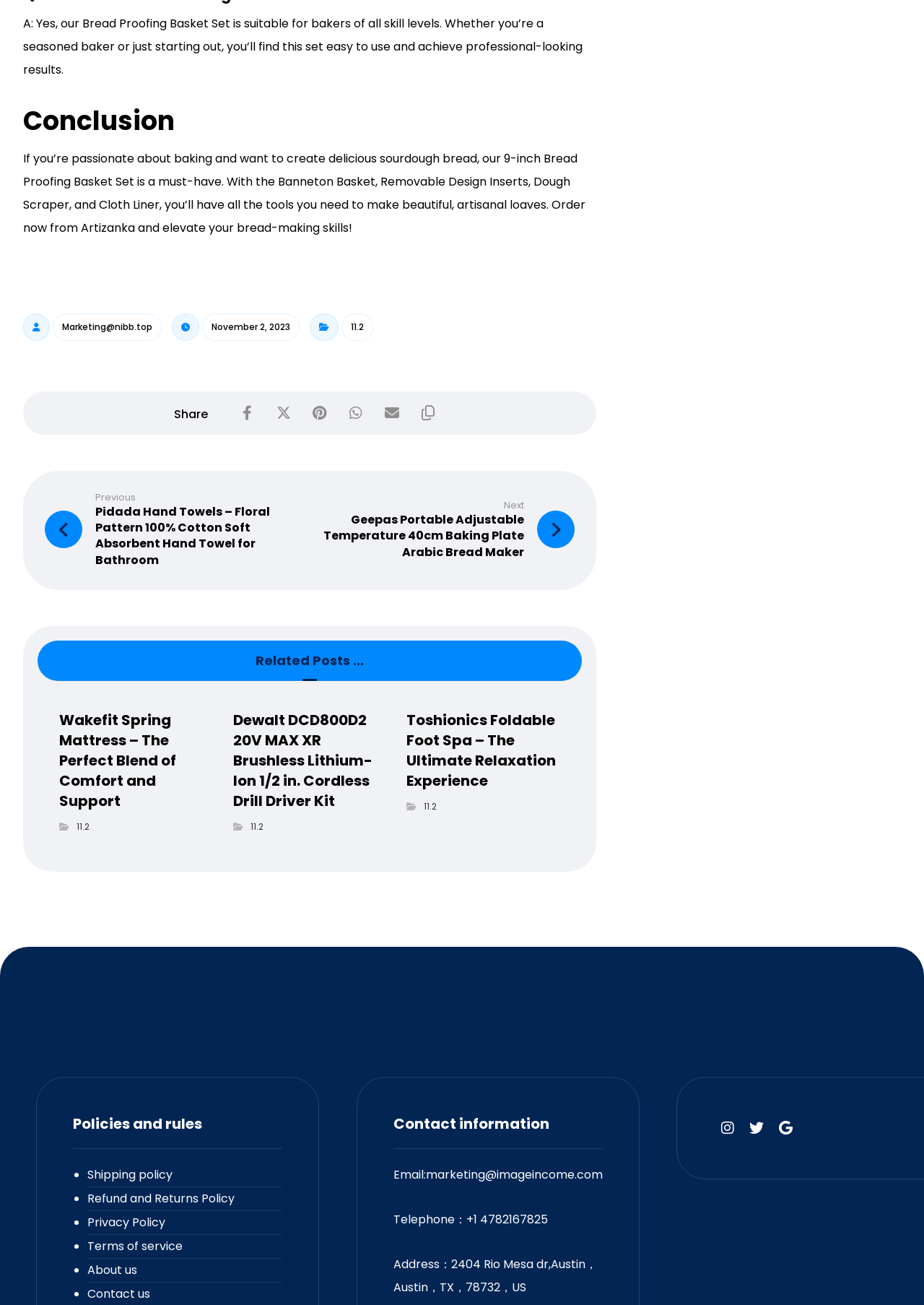Using the element description provided, determine the bounding box coordinates in the format (top-left x, top-left y, bottom-right x, bottom-right y). Ensure that all values are floating point numbers between 0 and 1. Element description: Stackable table Tano

None